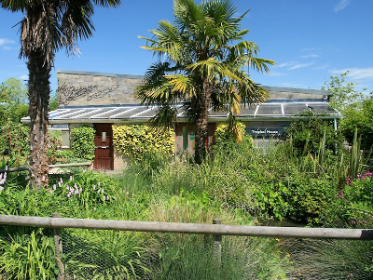Generate an in-depth description of the image you see.

This image showcases a vibrant and lush outdoor setting, featuring a building surrounded by rich greenery. The structure appears to be a conservatory or garden center, with a glass roof that reflects the sunlight against a clear blue sky. In front of the building, various plants and flowers flourish, enhancing the natural ambiance. Prominent palms stand out, demonstrating the diversity of the flora. The overall scene conveys a sense of tranquility and is likely situated within a nature reserve or botanical garden, inviting visitors to explore and appreciate the beauty of the surrounding environment.